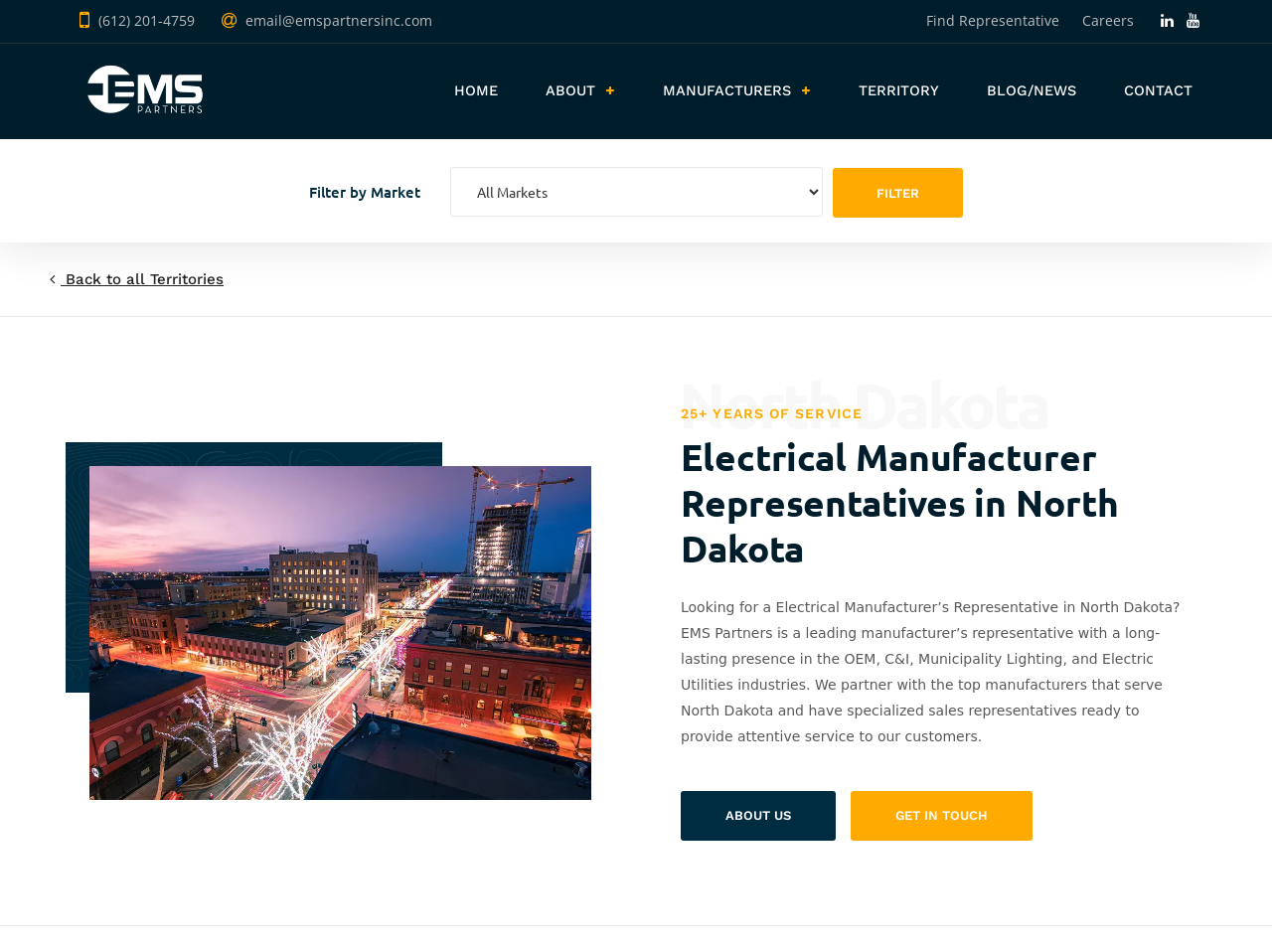Please answer the following question using a single word or phrase: 
What is the purpose of EMS Partners?

Electrical Manufacturer Representatives